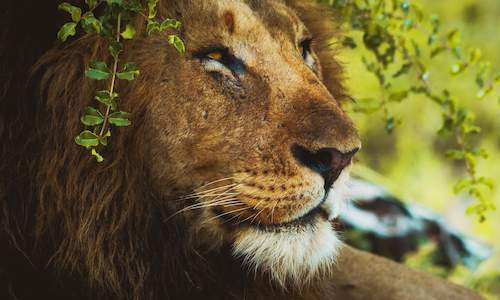Offer a detailed caption for the image presented.

This stunning close-up captures the majestic profile of a lion, showcasing its powerful features softened by the gentle interplay of natural surroundings. Rich golden-brown fur complements the lion's strong facial structure, including its prominent mane, which is partially obscured by delicate green foliage. The lion's expressive gaze, highlighted by intense eyes, reflects both the grace and nobility that these magnificent creatures embody. This image is a reminder of the vibrant wildlife that visitors may encounter in Kruger National Park, one of South Africa's premier game reserves, known for its diverse ecosystems and abundant fauna.